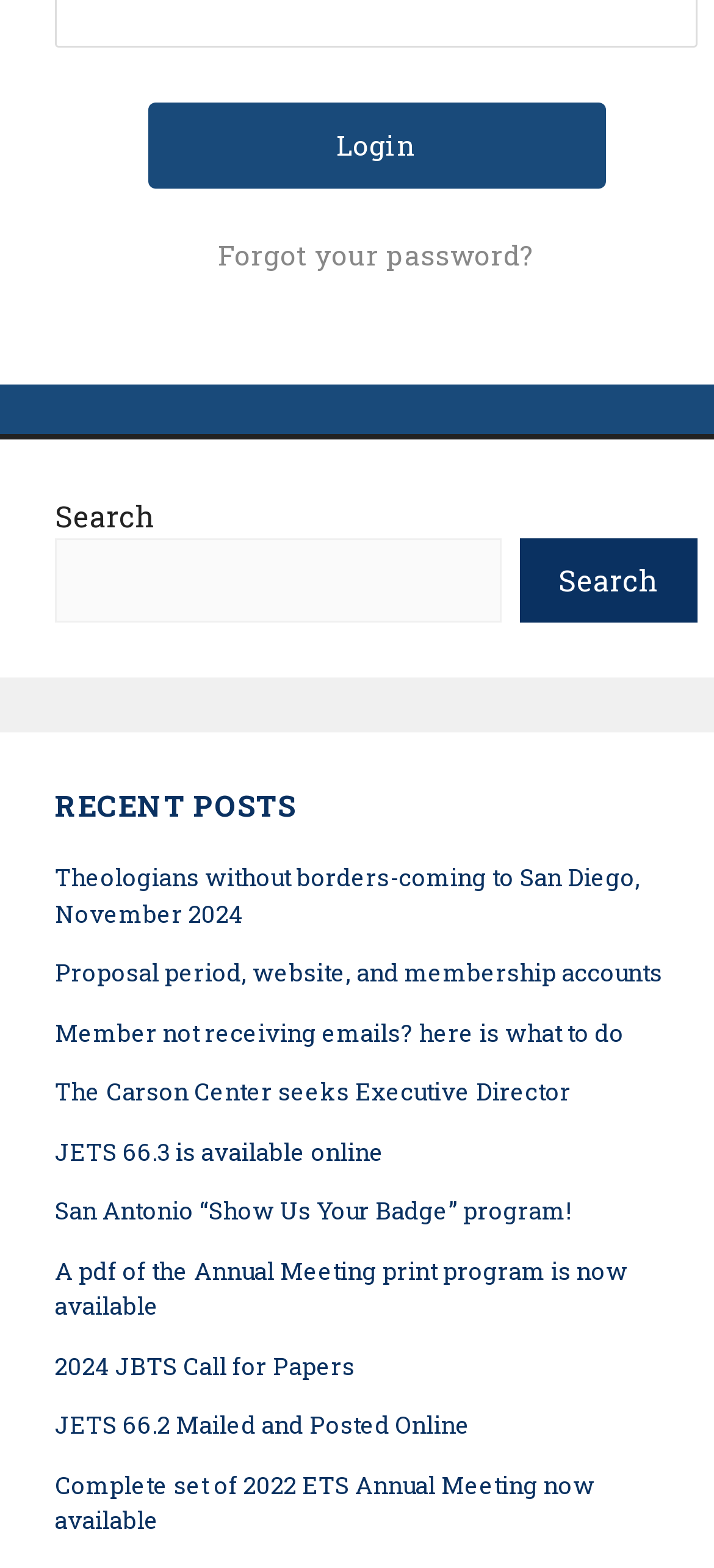Answer in one word or a short phrase: 
What is the copyright year range of the website?

1949-2024